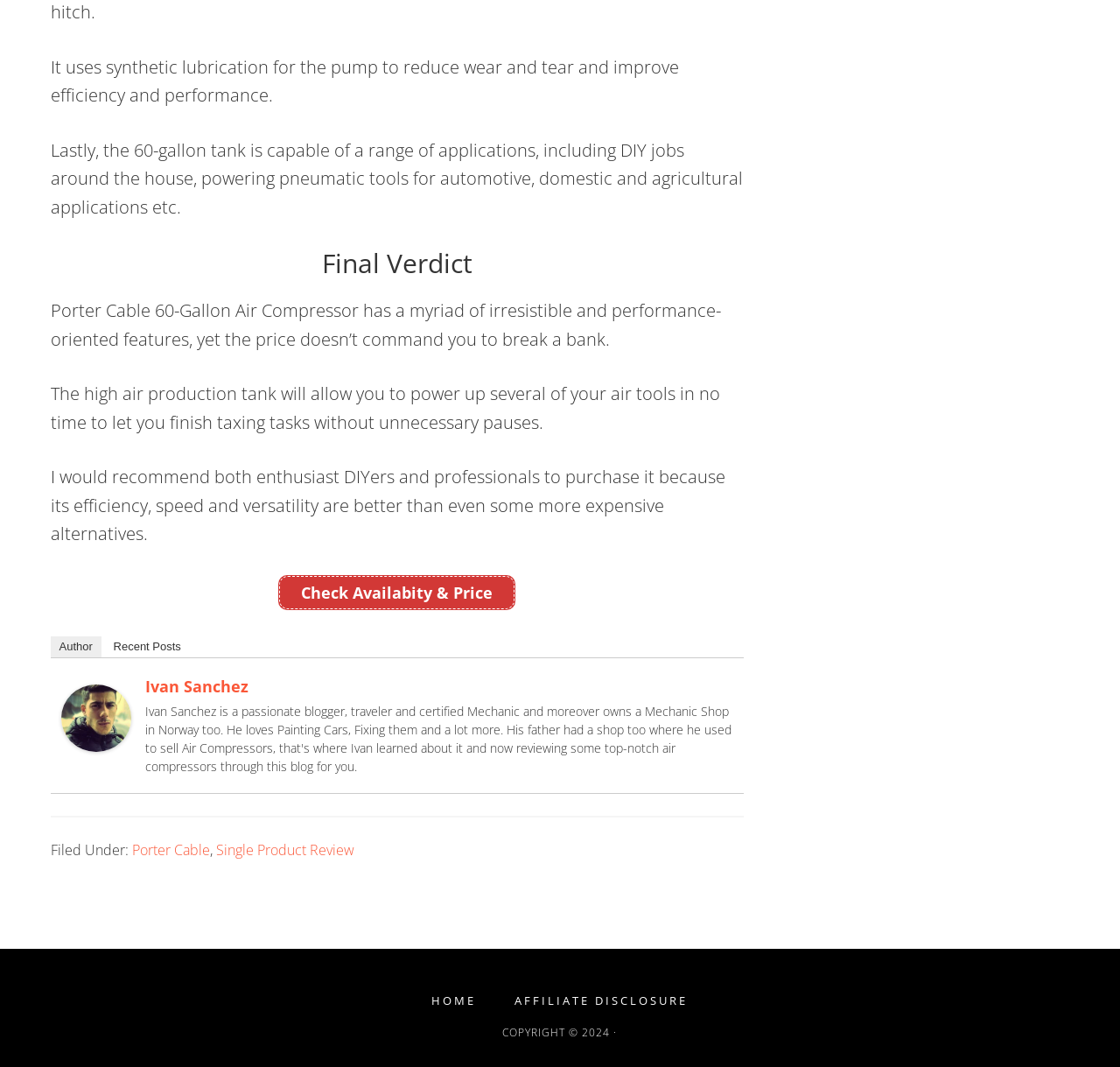What is the recommendation for the air compressor?
Look at the image and provide a short answer using one word or a phrase.

Recommended for DIYers and professionals